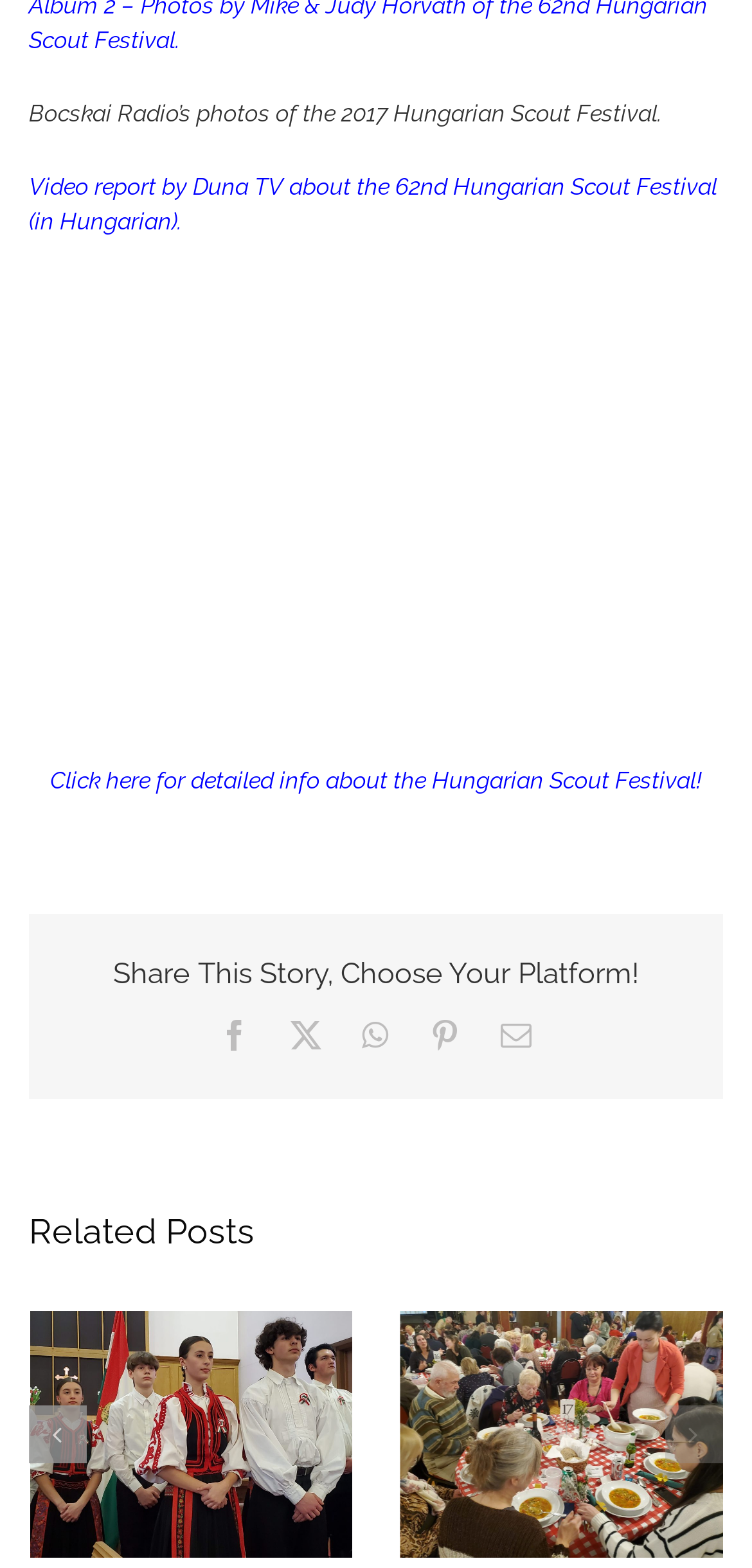Please find the bounding box coordinates of the element that needs to be clicked to perform the following instruction: "Click on the link to view Bocskai Radio’s photos of the 2017 Hungarian Scout Festival.". The bounding box coordinates should be four float numbers between 0 and 1, represented as [left, top, right, bottom].

[0.038, 0.064, 0.879, 0.081]